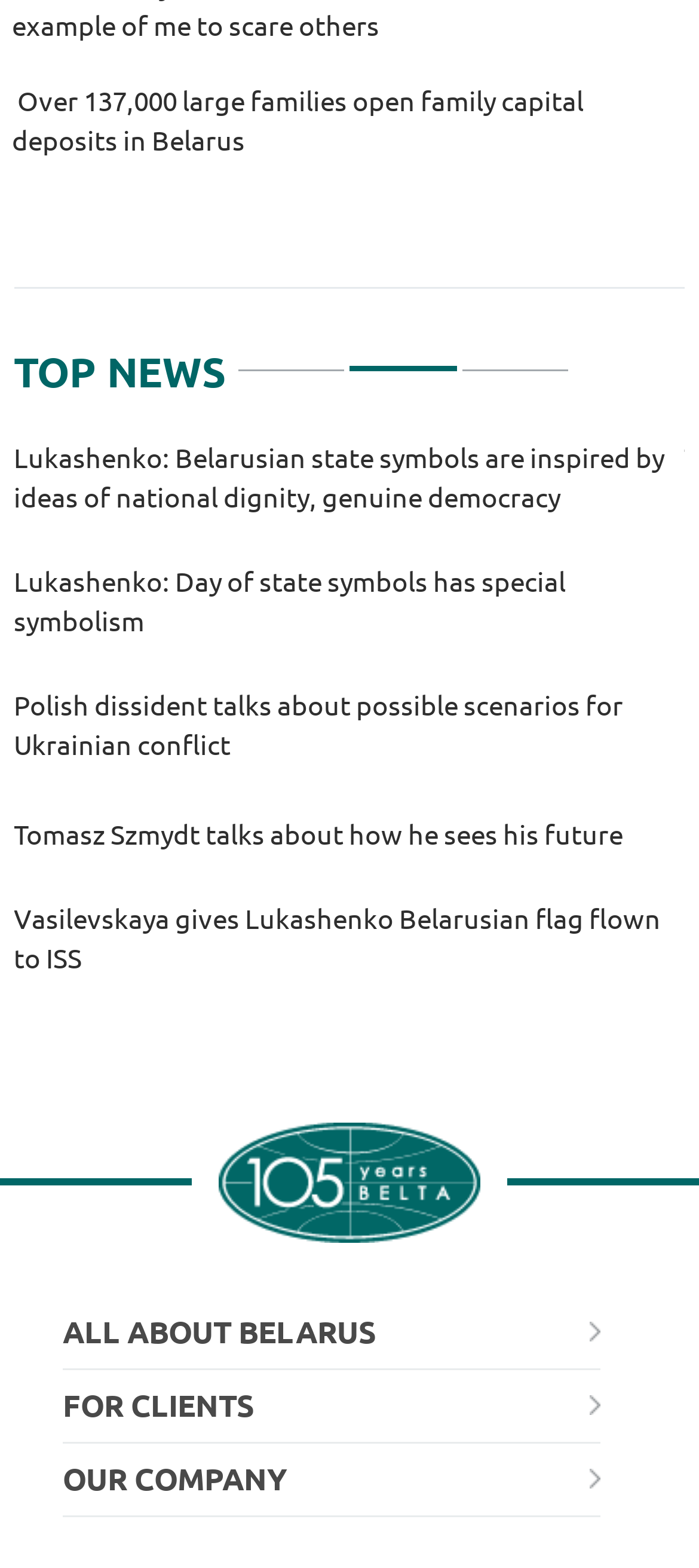Given the content of the image, can you provide a detailed answer to the question?
What is the name of the agency mentioned in the webpage?

I looked at the link element with the OCR text 'Belarusian Telegraph Agency', which is also accompanied by an image with the same description, so this is the name of the agency mentioned in the webpage.